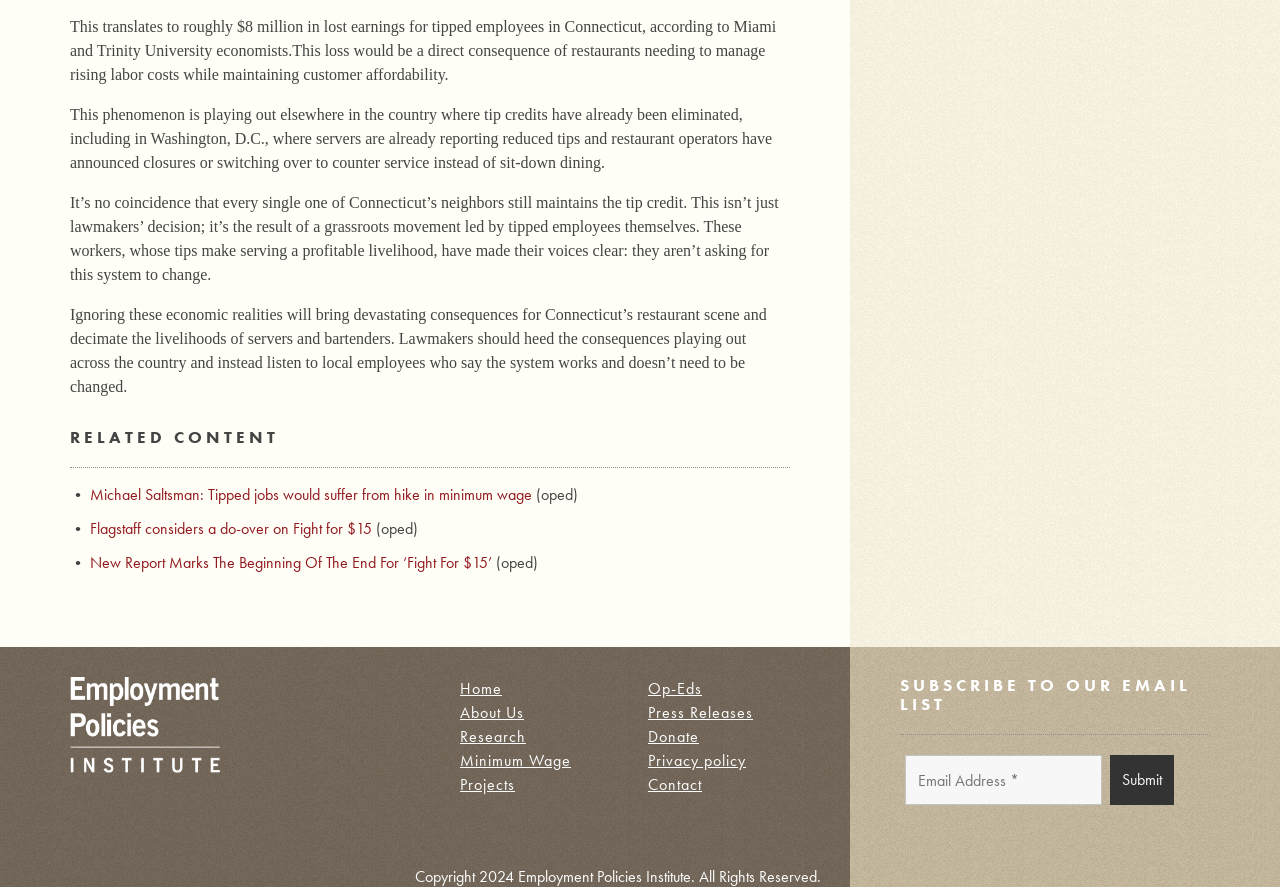Determine the coordinates of the bounding box for the clickable area needed to execute this instruction: "Donate to the Employment Policies Institute".

[0.506, 0.819, 0.546, 0.842]